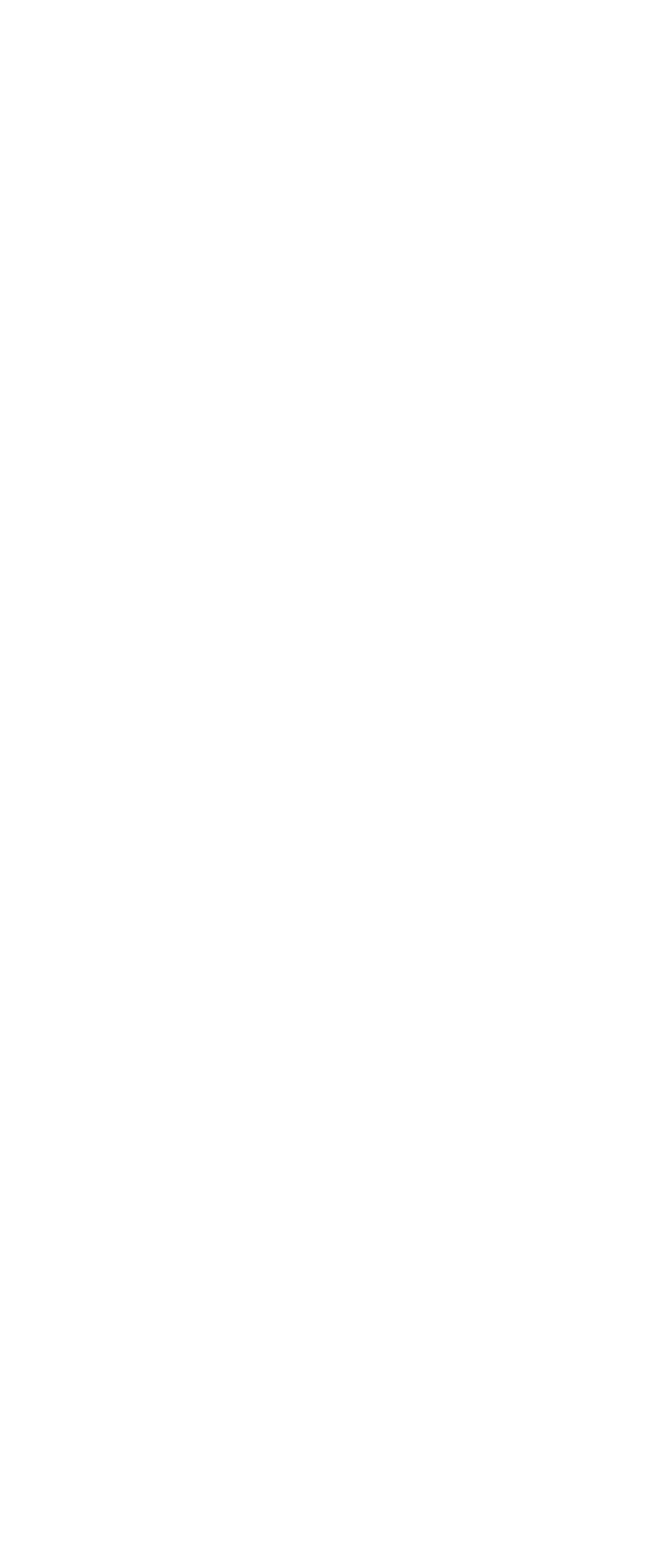What is the second digital assurance service listed?
Please answer the question with a detailed and comprehensive explanation.

I found the second digital assurance service listed by looking at the link elements under the 'DIGITAL ASSURANCE' heading, and the second one is 'Artificial Intelligence Testing'.